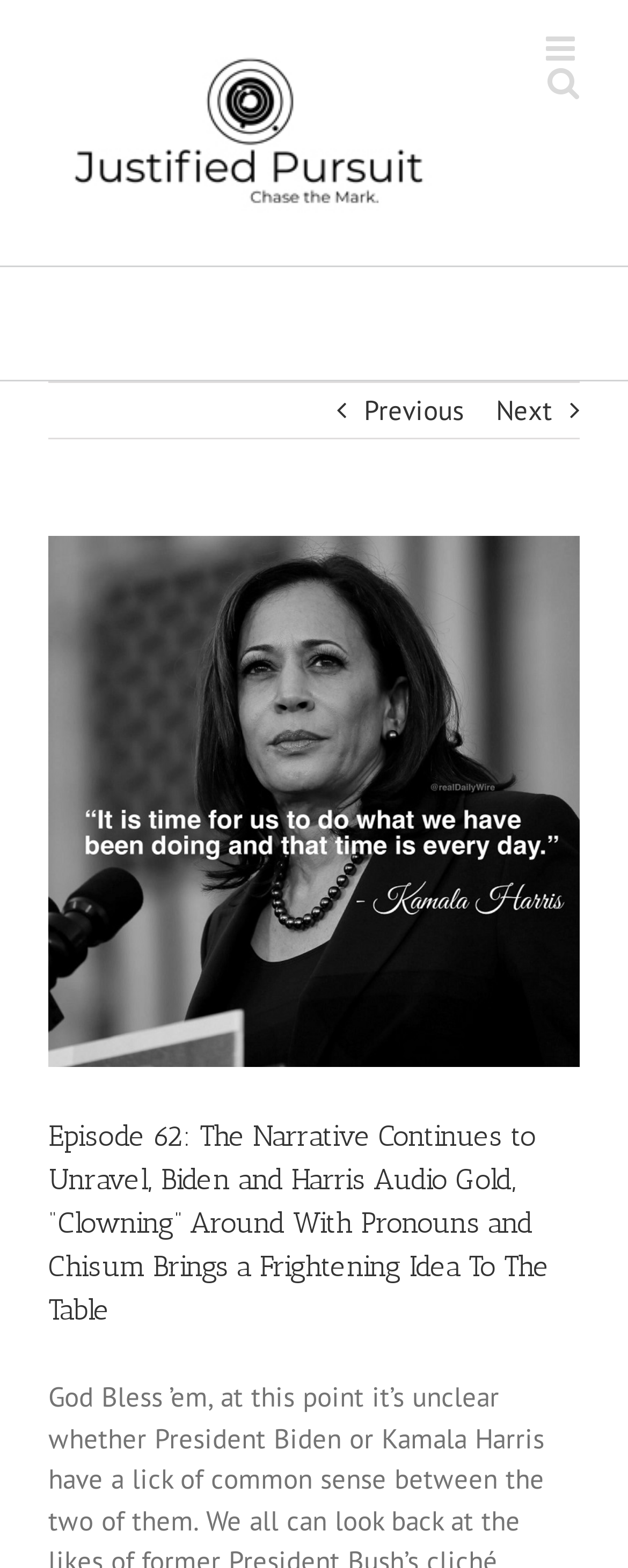From the element description: "Previous", extract the bounding box coordinates of the UI element. The coordinates should be expressed as four float numbers between 0 and 1, in the order [left, top, right, bottom].

[0.579, 0.244, 0.738, 0.279]